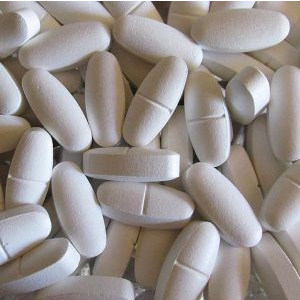Thoroughly describe everything you see in the image.

The image features an assortment of white vitamins and supplements, prominently showcasing various shapes and sizes of pills. This visual representation supports the discussion on the importance of Vitamin D, highlighting its essential role in overall health. While Vitamin D is primarily associated with bone and skin health, emerging studies suggest it significantly influences hormonal balance, muscle growth, physical strength, and even body fat reduction. This image serves as a reminder of the vital nutrients that can positively impact testosterone levels and overall well-being, emphasizing the necessity of considering dietary supplements in health regimens.